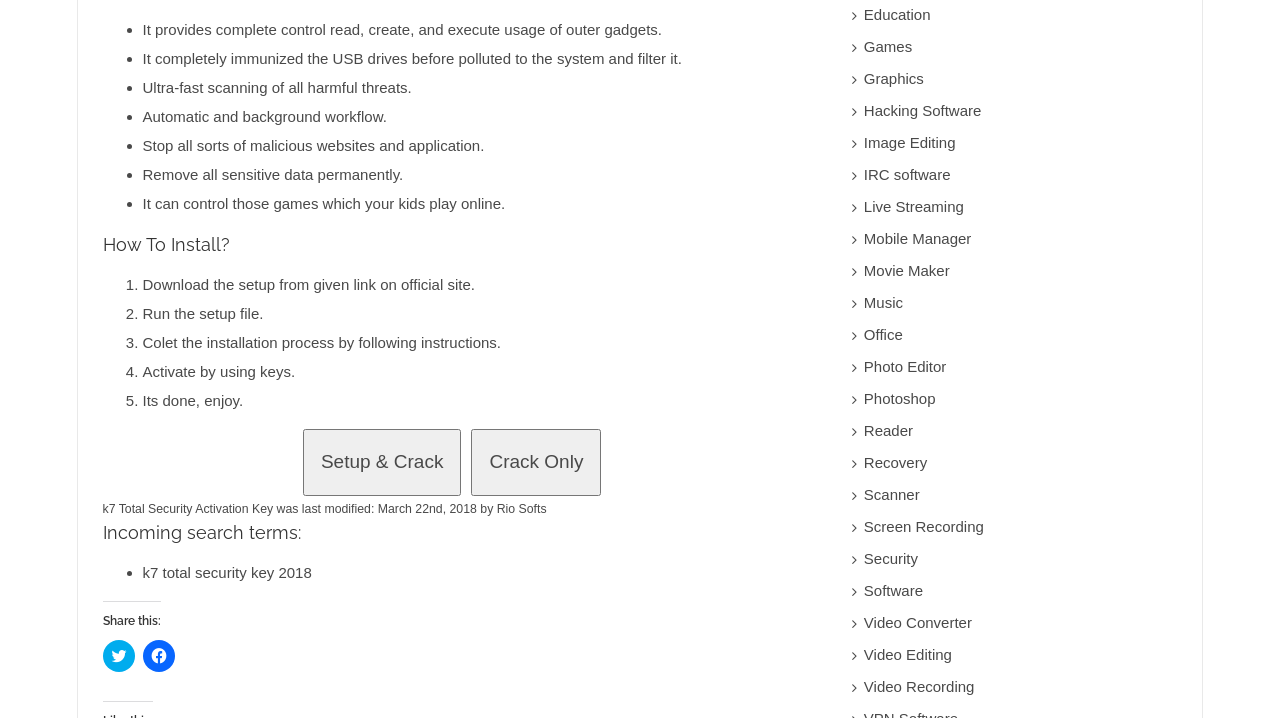Please provide a brief answer to the following inquiry using a single word or phrase:
How many steps are required to install the software?

5